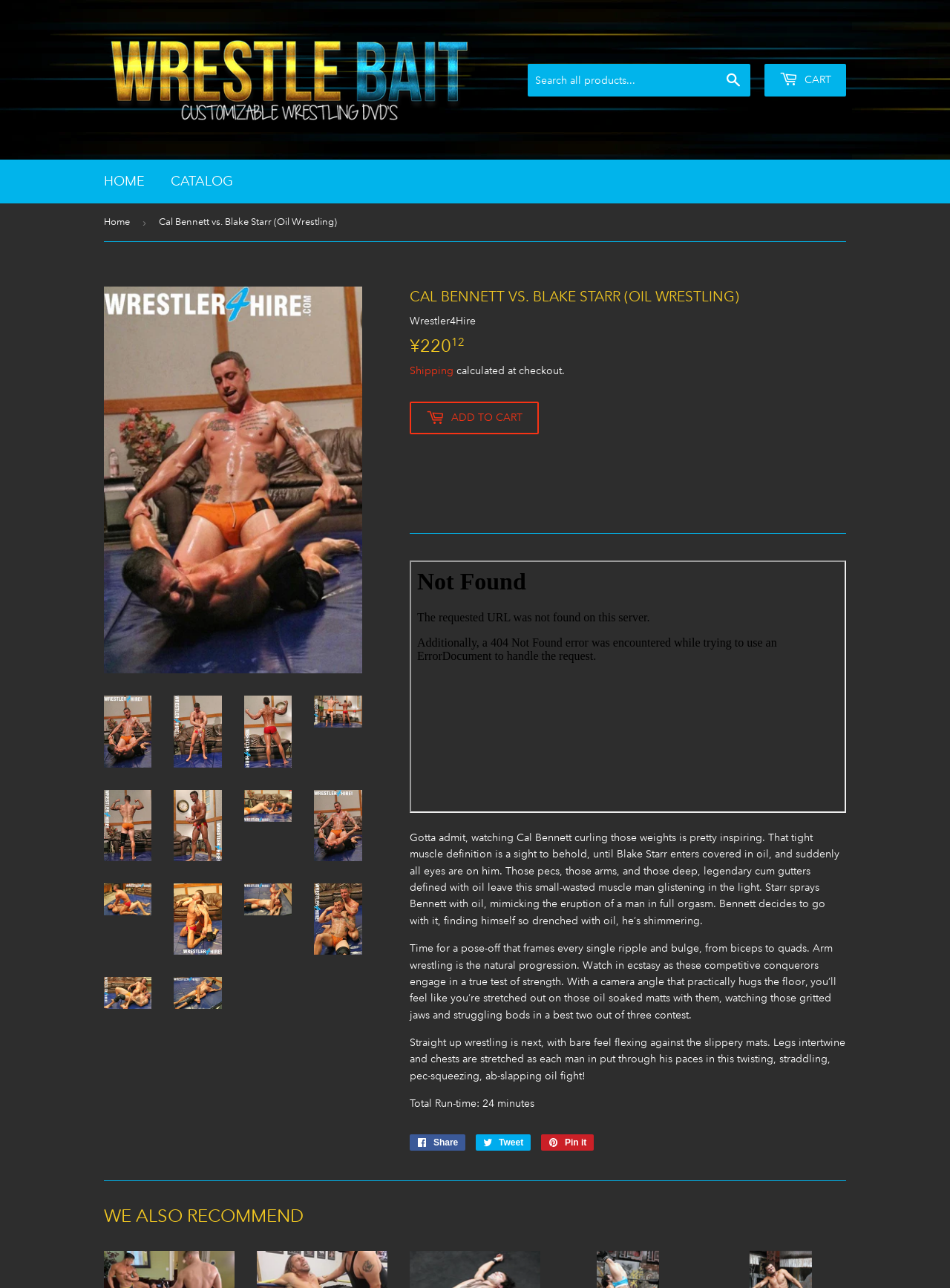Please locate the bounding box coordinates for the element that should be clicked to achieve the following instruction: "View catalog". Ensure the coordinates are given as four float numbers between 0 and 1, i.e., [left, top, right, bottom].

[0.168, 0.124, 0.257, 0.158]